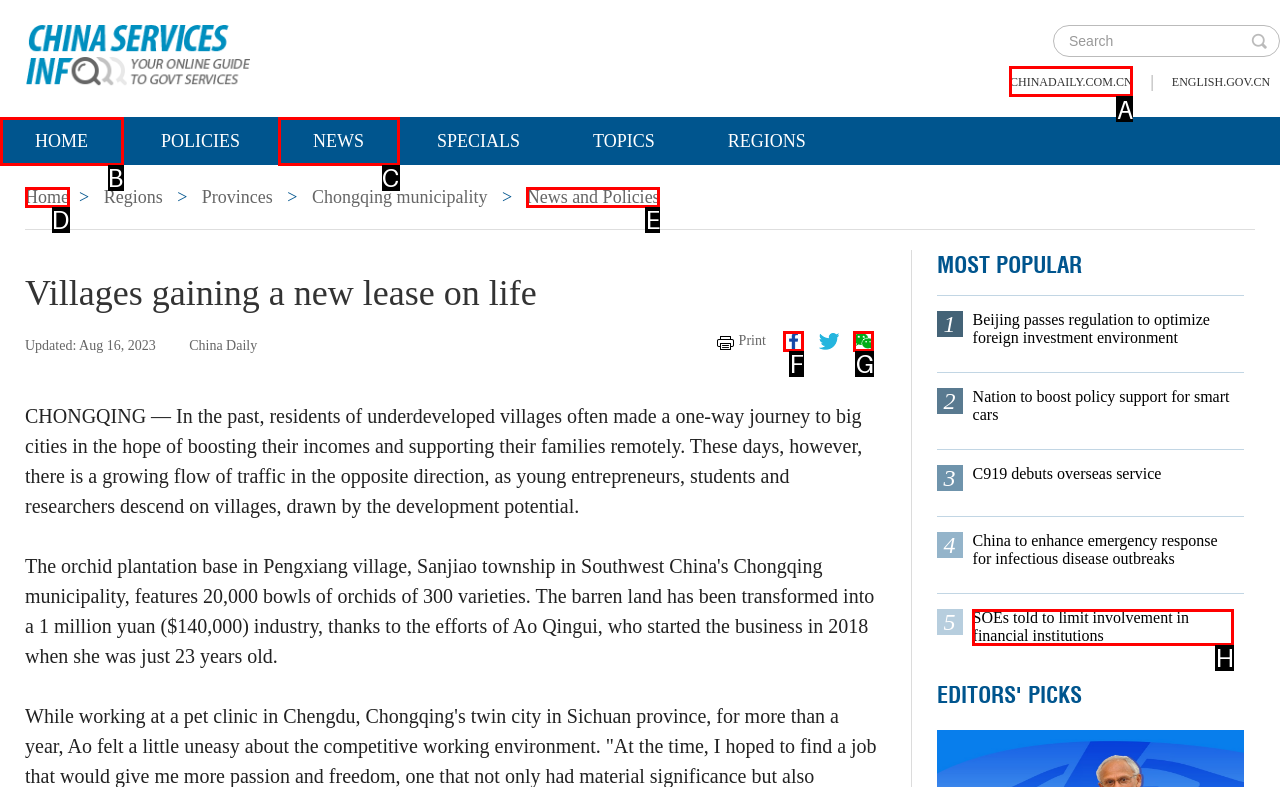What option should you select to complete this task: Compare prices? Indicate your answer by providing the letter only.

None